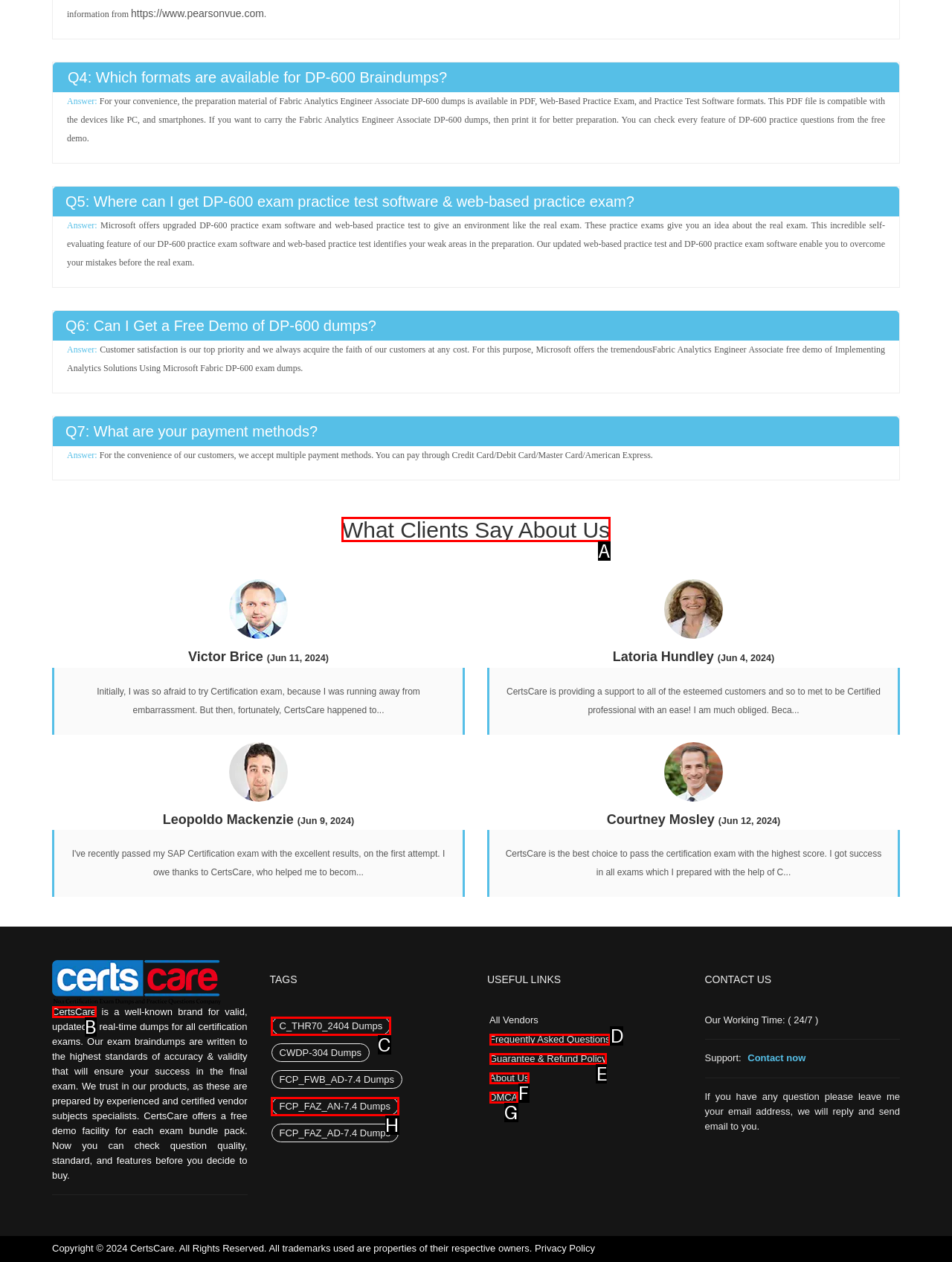Select the proper HTML element to perform the given task: Check the 'What Clients Say About Us' section Answer with the corresponding letter from the provided choices.

A